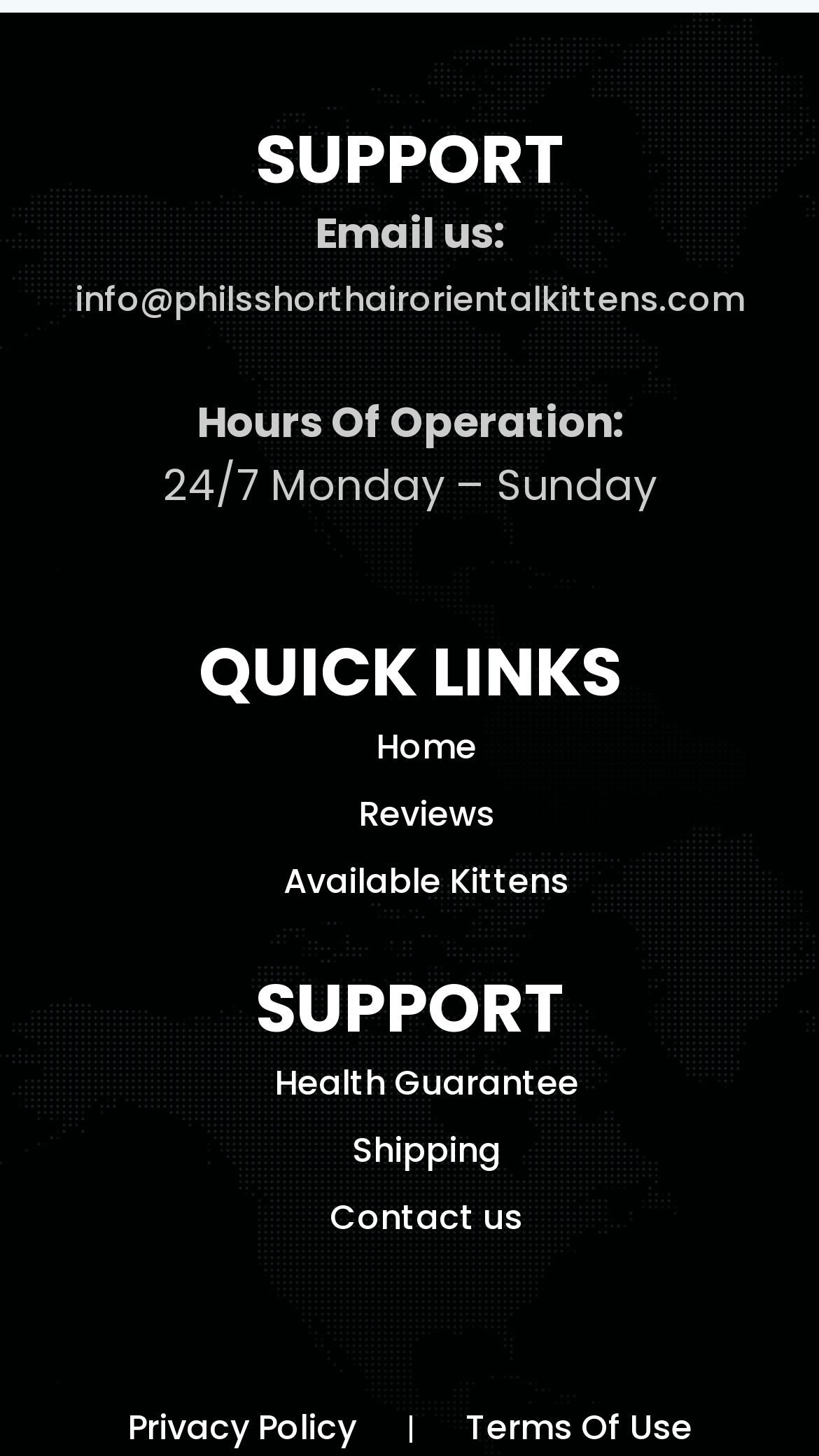Give the bounding box coordinates for this UI element: "About EFI Analytics". The coordinates should be four float numbers between 0 and 1, arranged as [left, top, right, bottom].

None